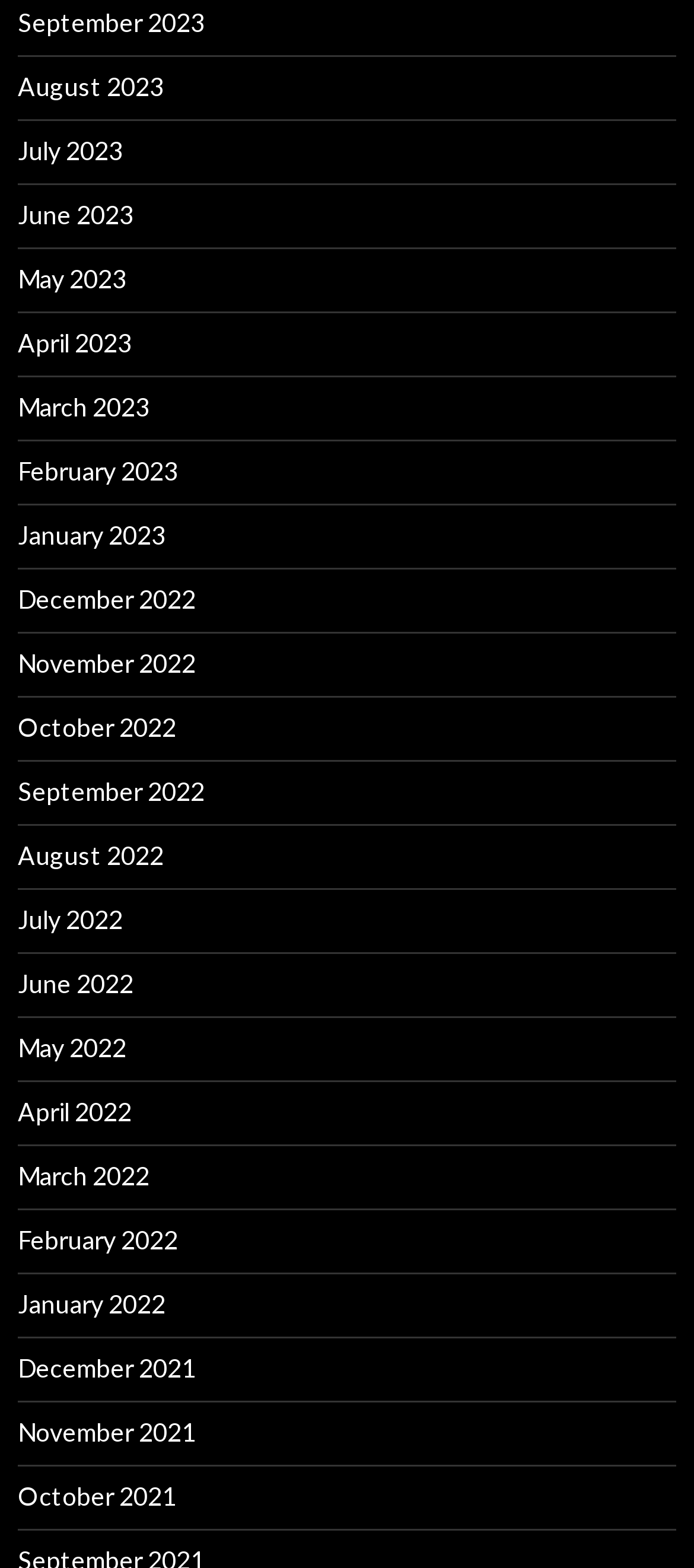Find and indicate the bounding box coordinates of the region you should select to follow the given instruction: "access November 2021".

[0.026, 0.904, 0.282, 0.923]